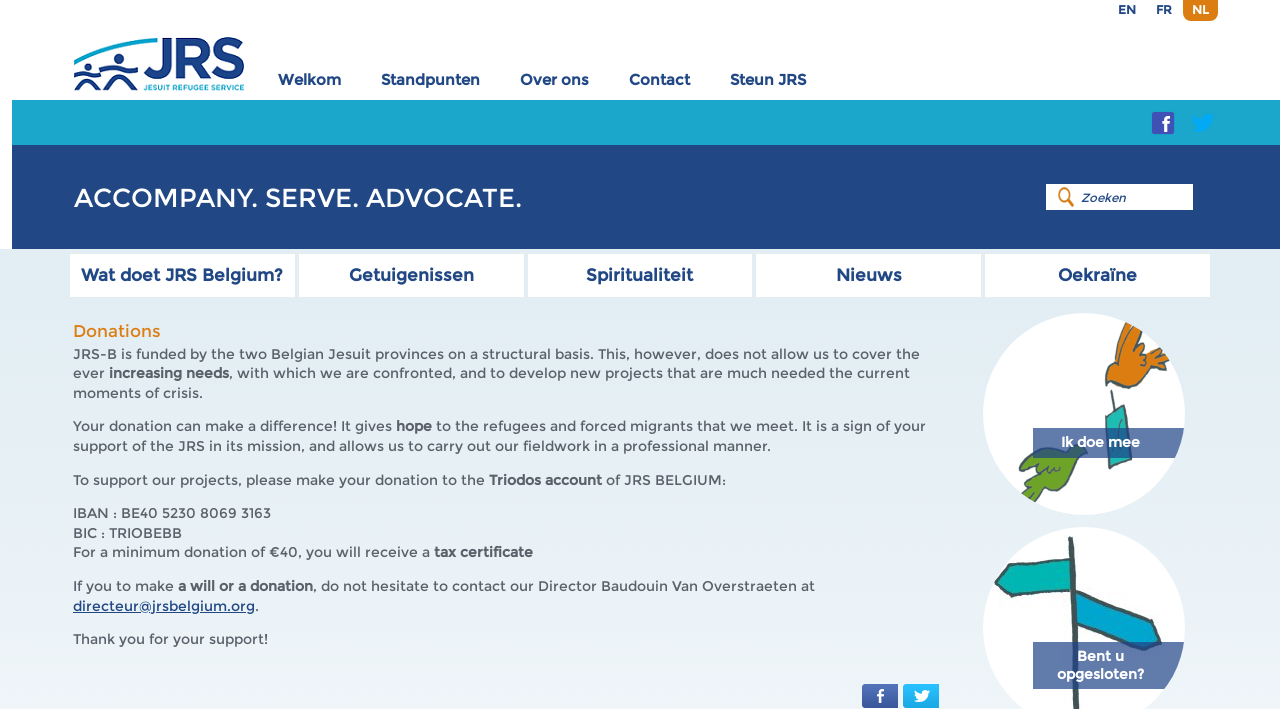What is the purpose of the 'Steun JRS' button?
Based on the image, please offer an in-depth response to the question.

The 'Steun JRS' button is a call-to-action that allows users to support the Jesuit Refugee Service (JRS) by making a donation, which is essential for the organization to continue its mission and projects.